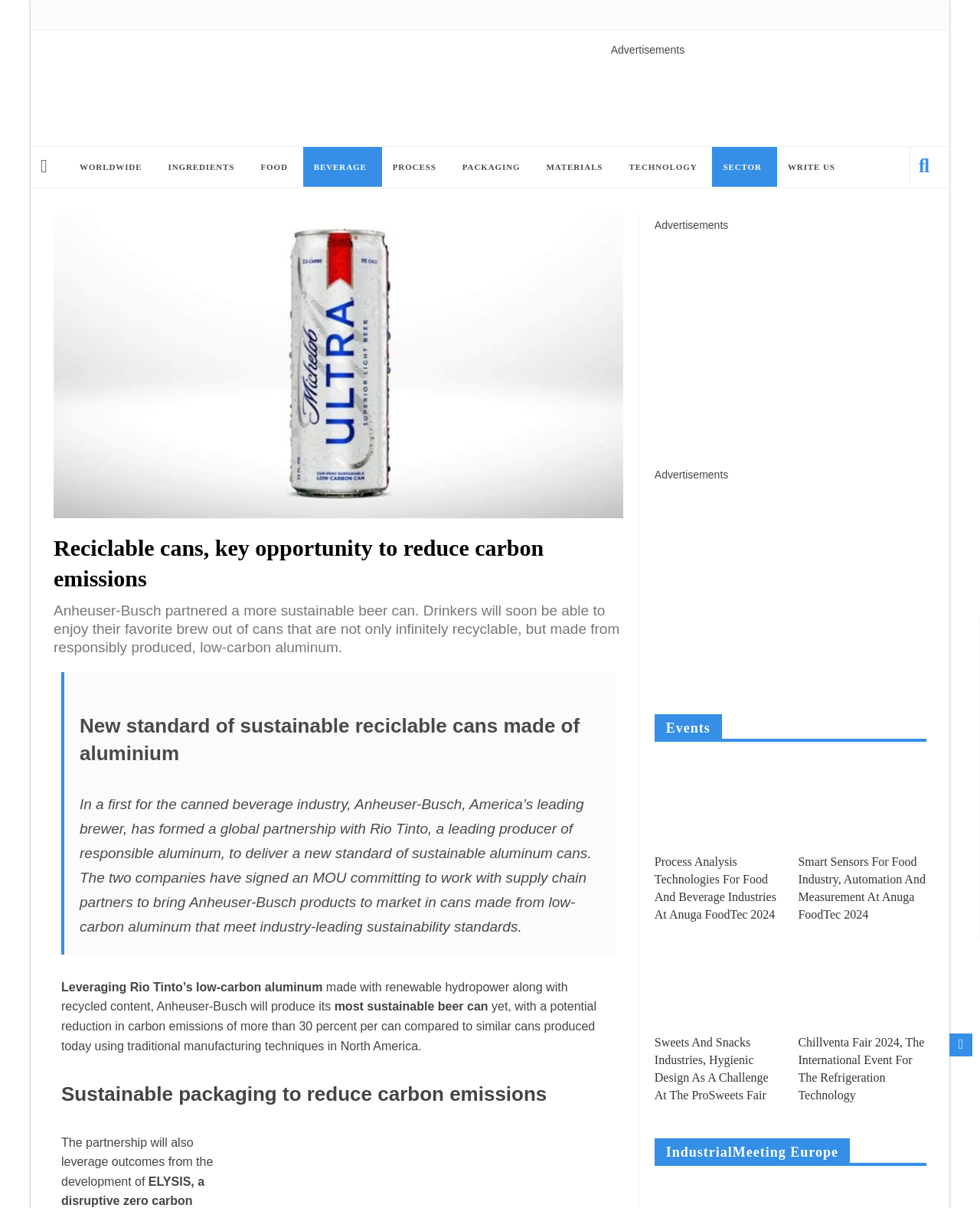Analyze the image and provide a detailed answer to the question: What is the name of the event where process analysis technologies for food and beverage industries will be showcased?

From the webpage, we can see that there is an article about process analysis technologies for food and beverage industries at Anuga FoodTec 2024, which is an event that will take place in the future.